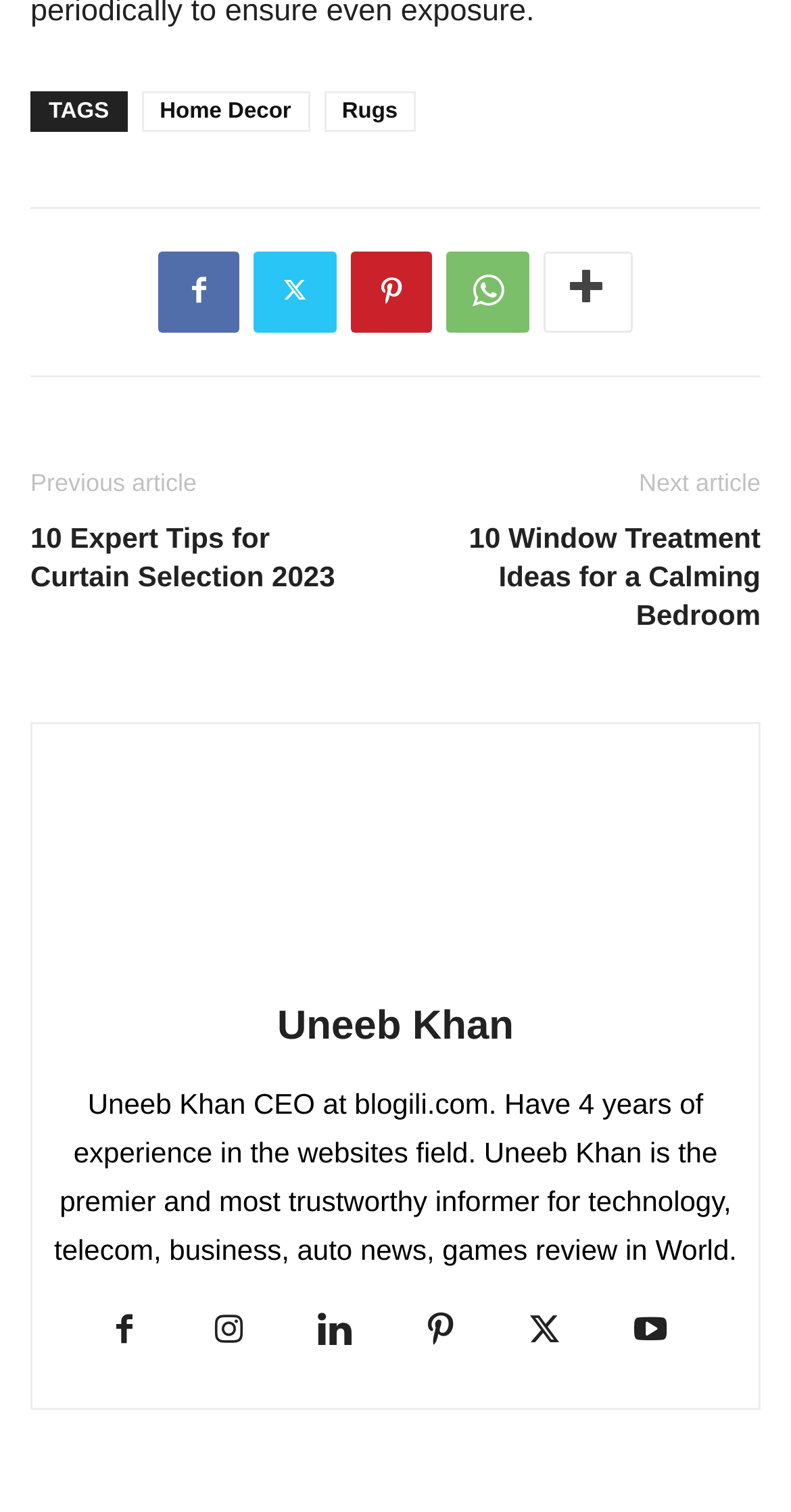Please identify the bounding box coordinates of the area that needs to be clicked to fulfill the following instruction: "View author profile."

[0.35, 0.664, 0.65, 0.693]